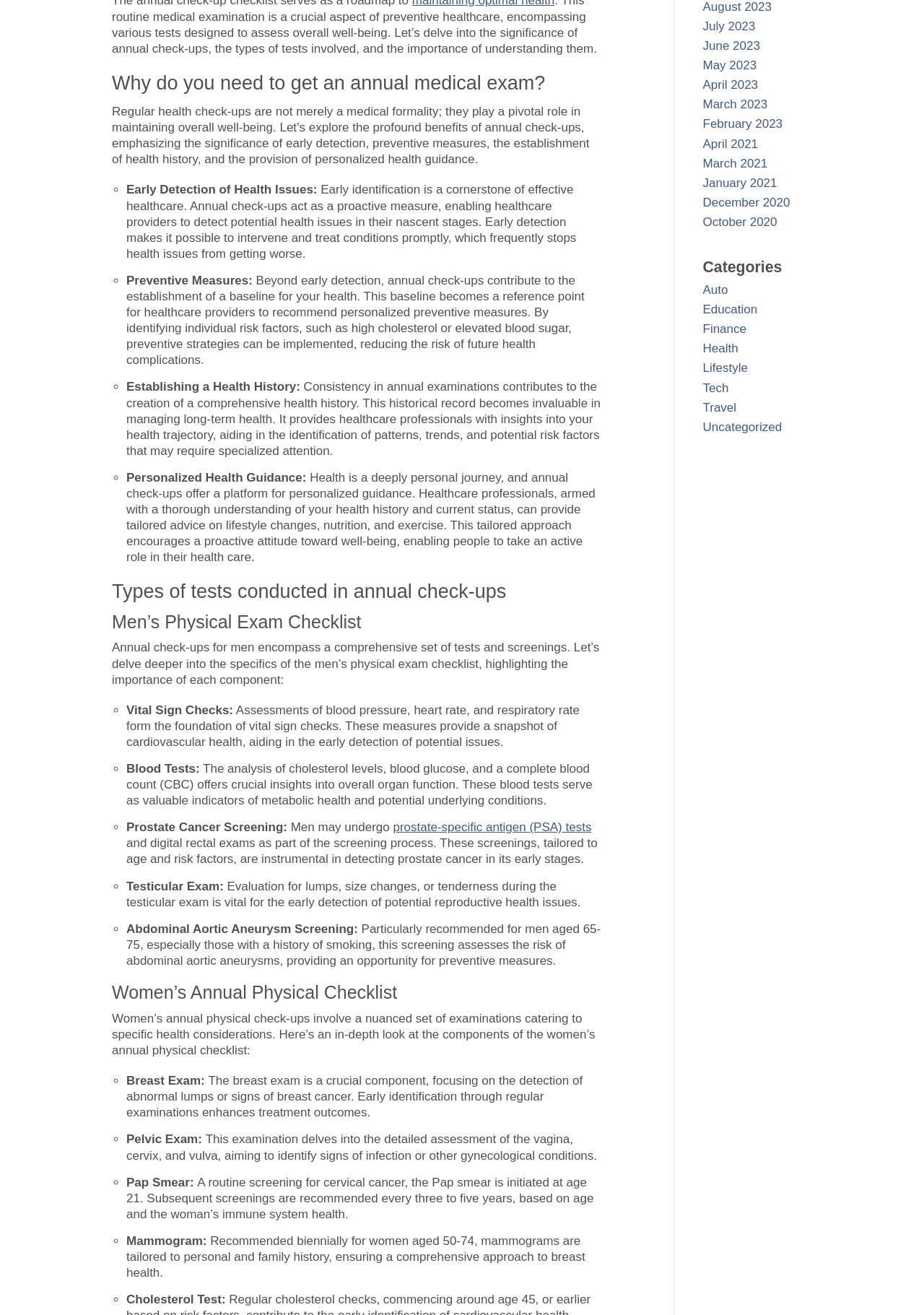Provide the bounding box coordinates of the HTML element described by the text: "Uncategorized".

[0.761, 0.319, 0.846, 0.33]